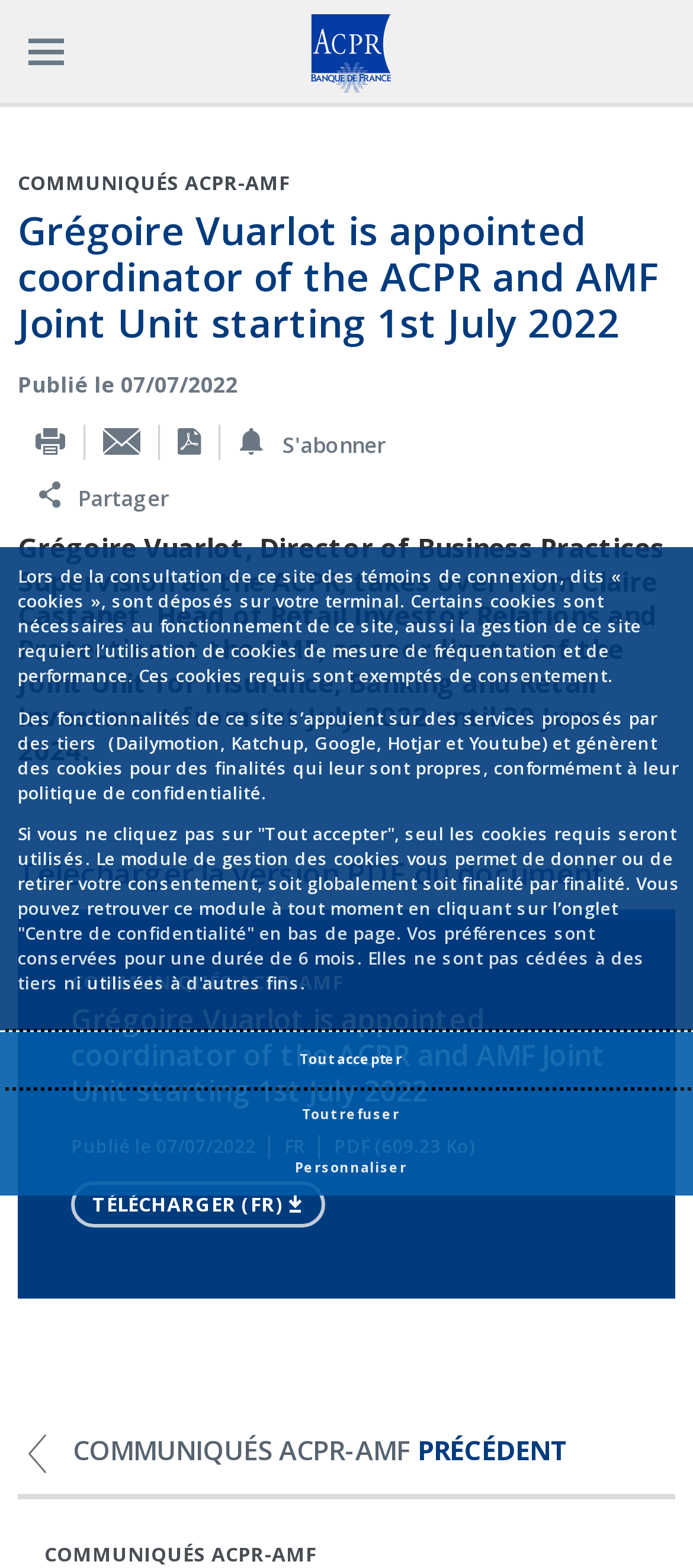Select the bounding box coordinates of the element I need to click to carry out the following instruction: "View the 'COMMUNIQUÉS ACPR-AMF' page".

[0.026, 0.108, 0.418, 0.125]